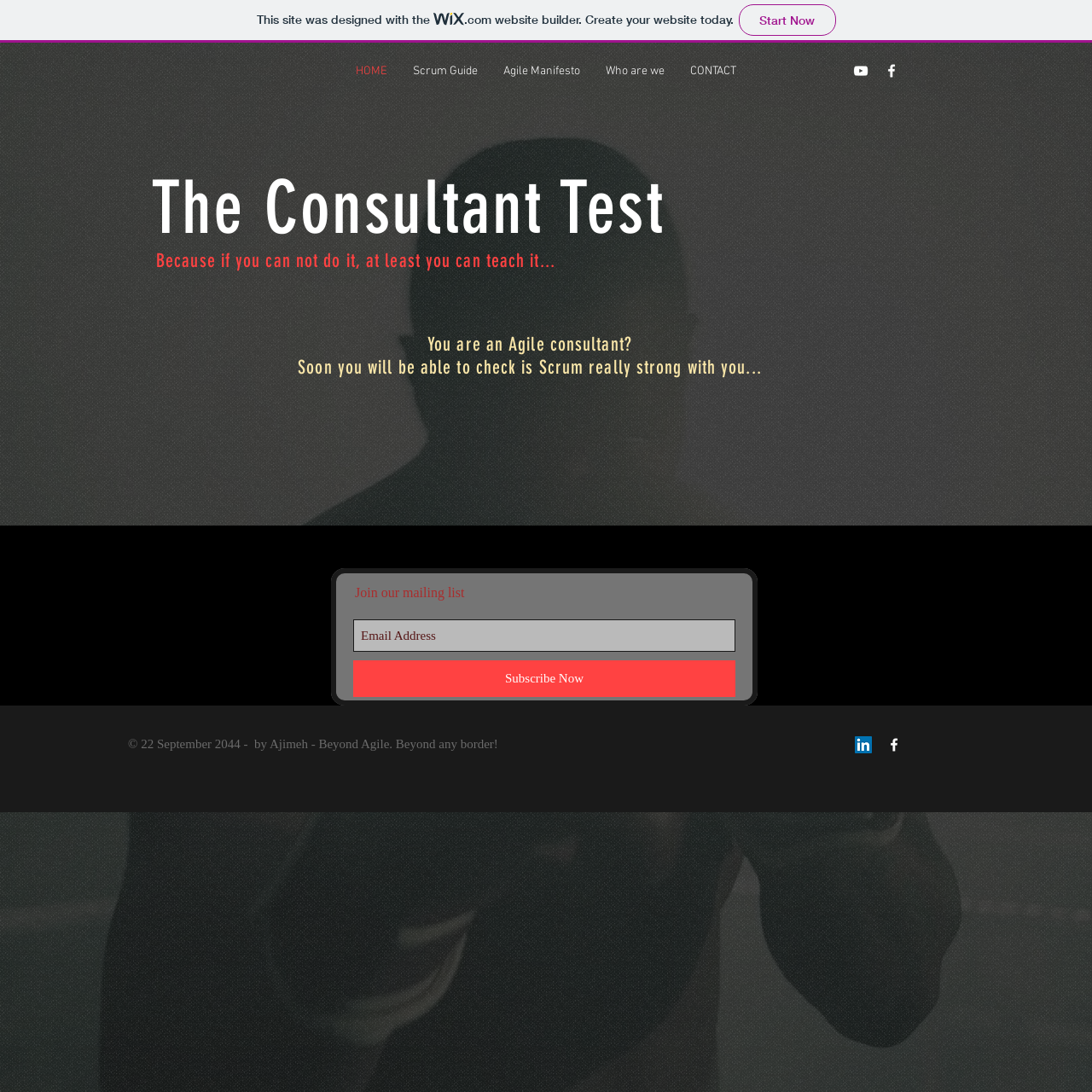Please find the bounding box coordinates of the element that needs to be clicked to perform the following instruction: "View LinkedIn profile". The bounding box coordinates should be four float numbers between 0 and 1, represented as [left, top, right, bottom].

[0.783, 0.675, 0.798, 0.69]